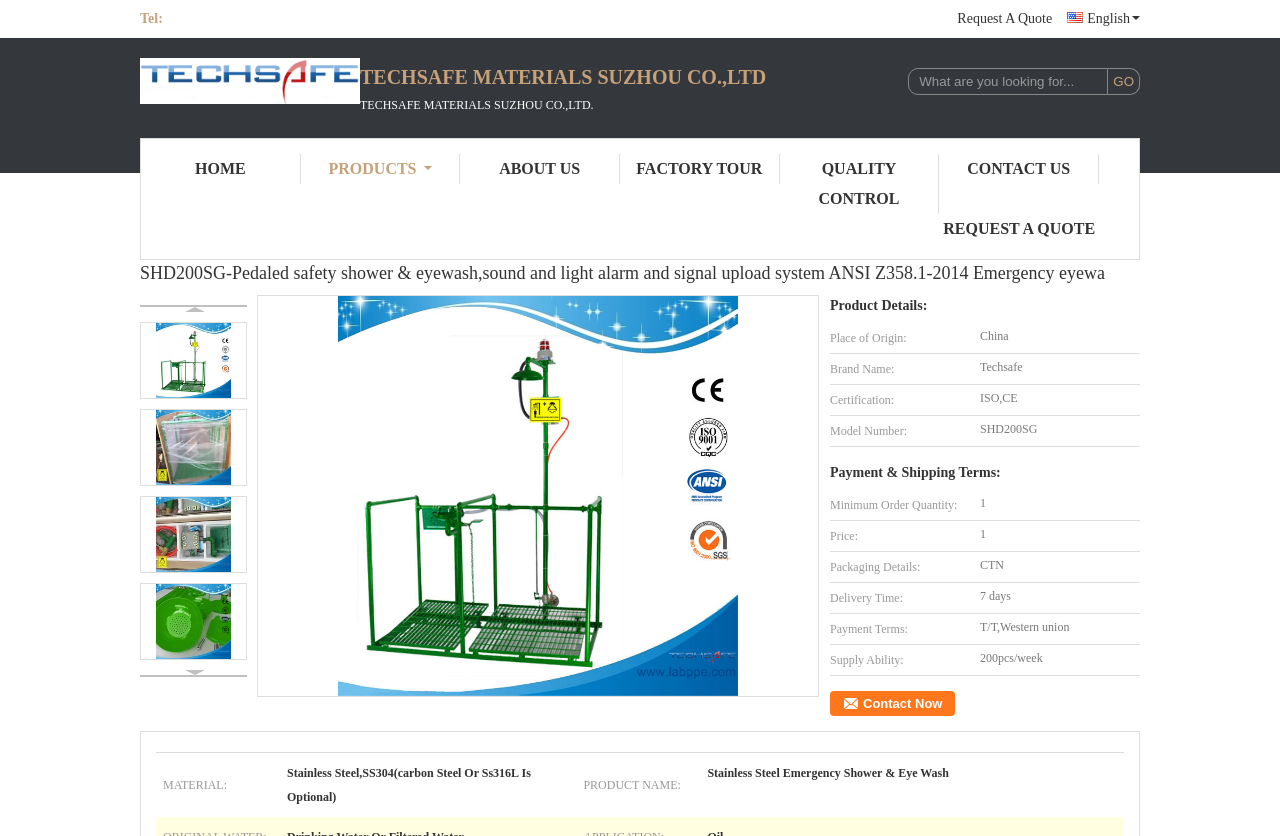Respond to the following question using a concise word or phrase: 
What is the payment term?

T/T,Western union